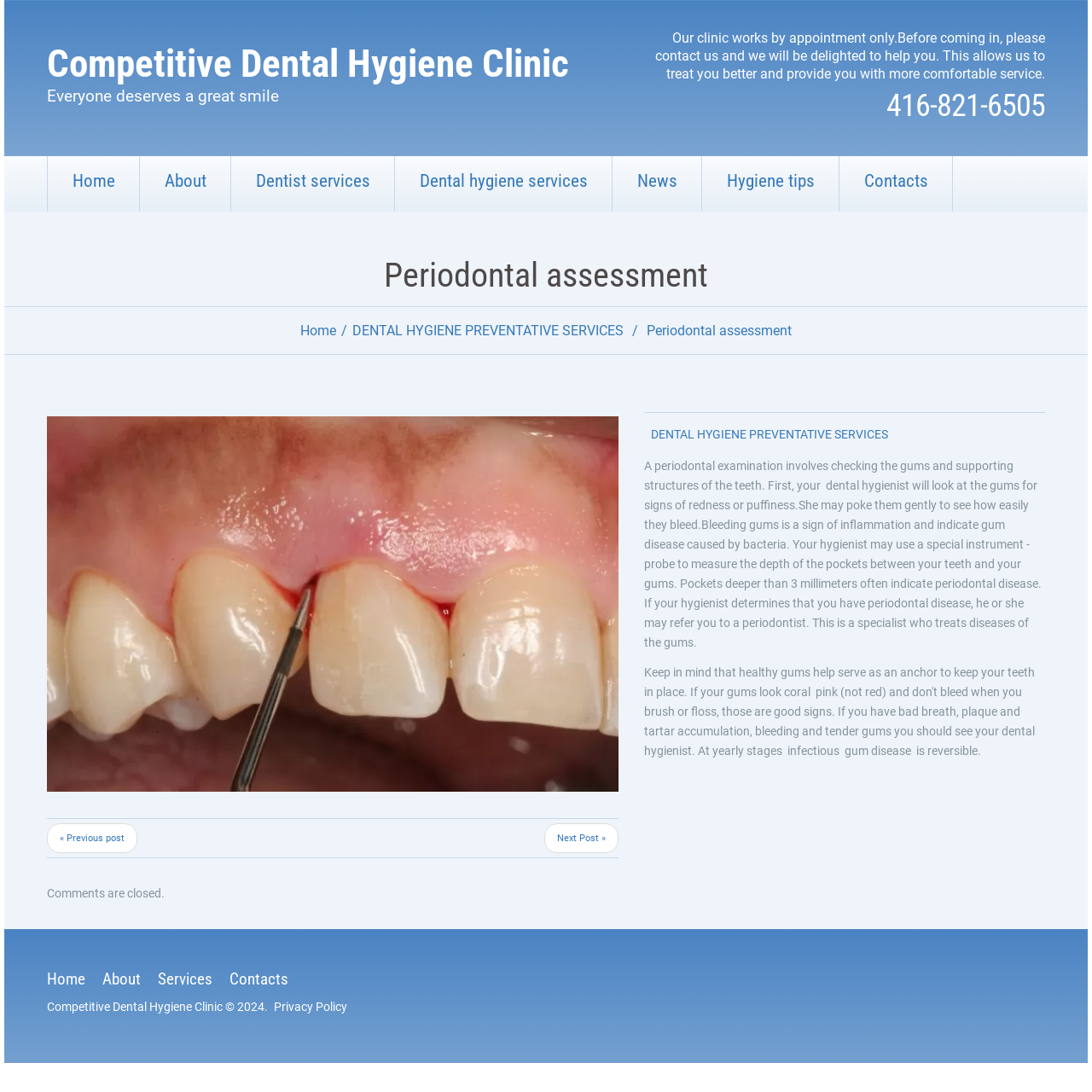Determine the bounding box coordinates for the area that should be clicked to carry out the following instruction: "Click the 'Competitive Dental Hygiene Clinic' link".

[0.043, 0.038, 0.521, 0.079]